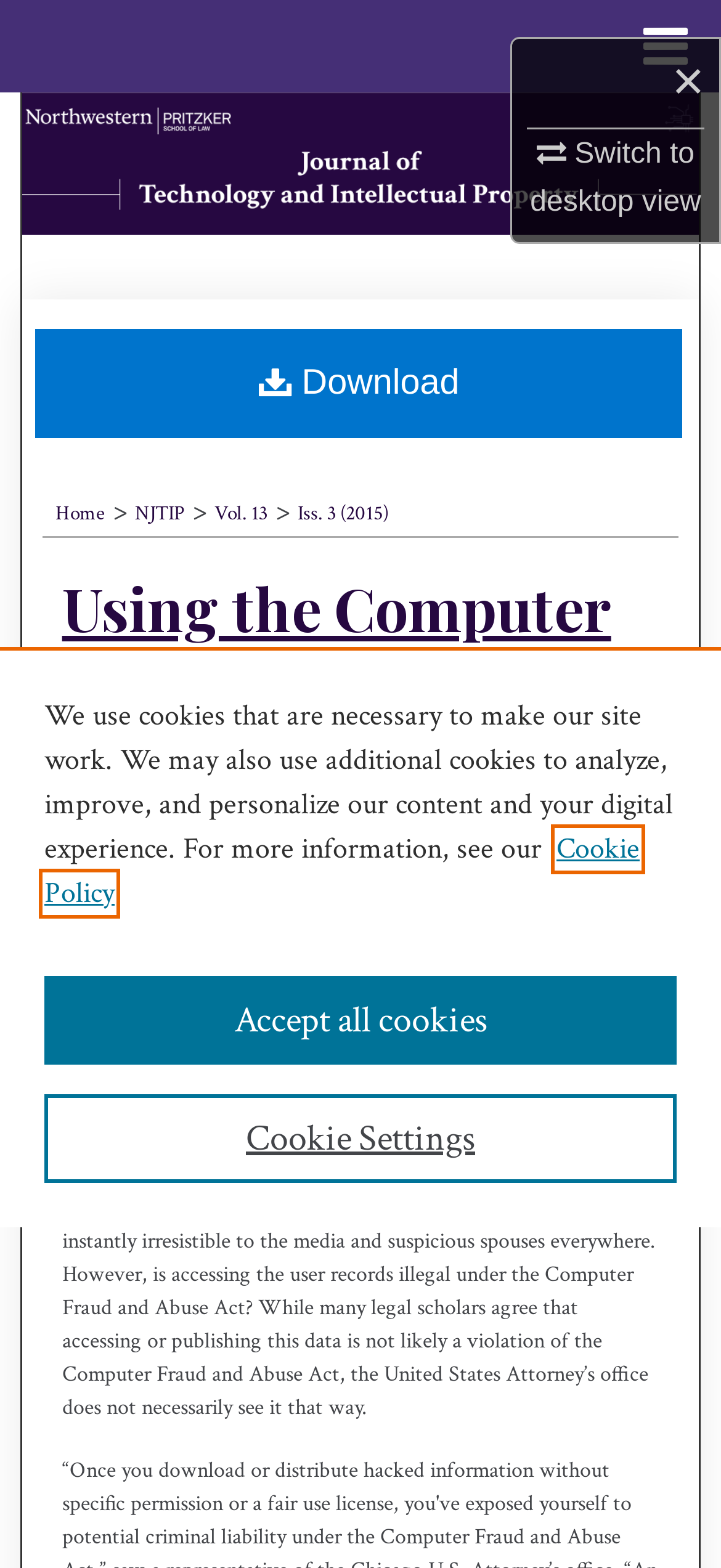Please find the bounding box coordinates of the element's region to be clicked to carry out this instruction: "View article by Nicholas A. Wolfe".

[0.086, 0.593, 0.309, 0.616]